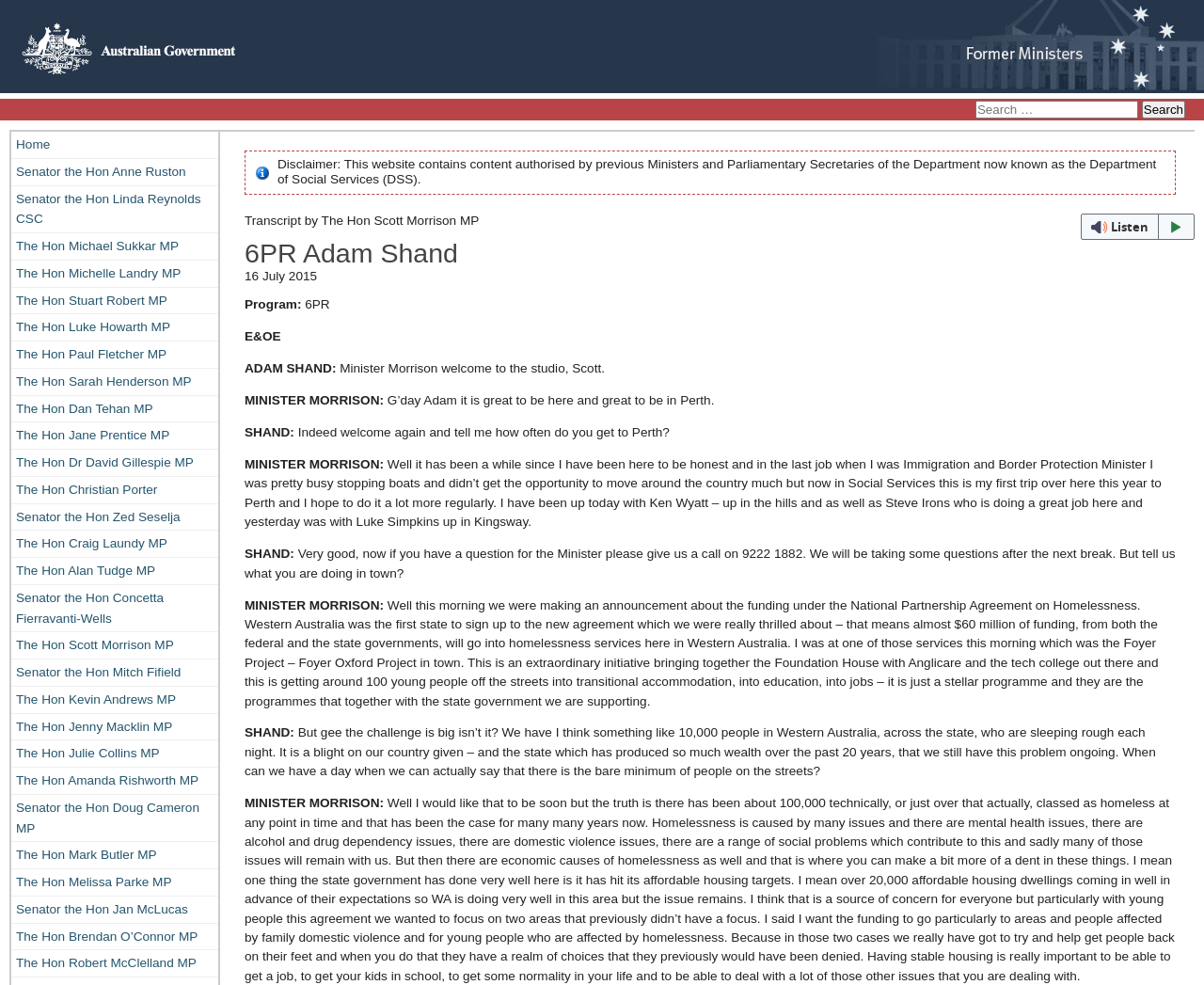Given the element description, predict the bounding box coordinates in the format (top-left x, top-left y, bottom-right x, bottom-right y), using floating point numbers between 0 and 1: Home

[0.009, 0.134, 0.181, 0.16]